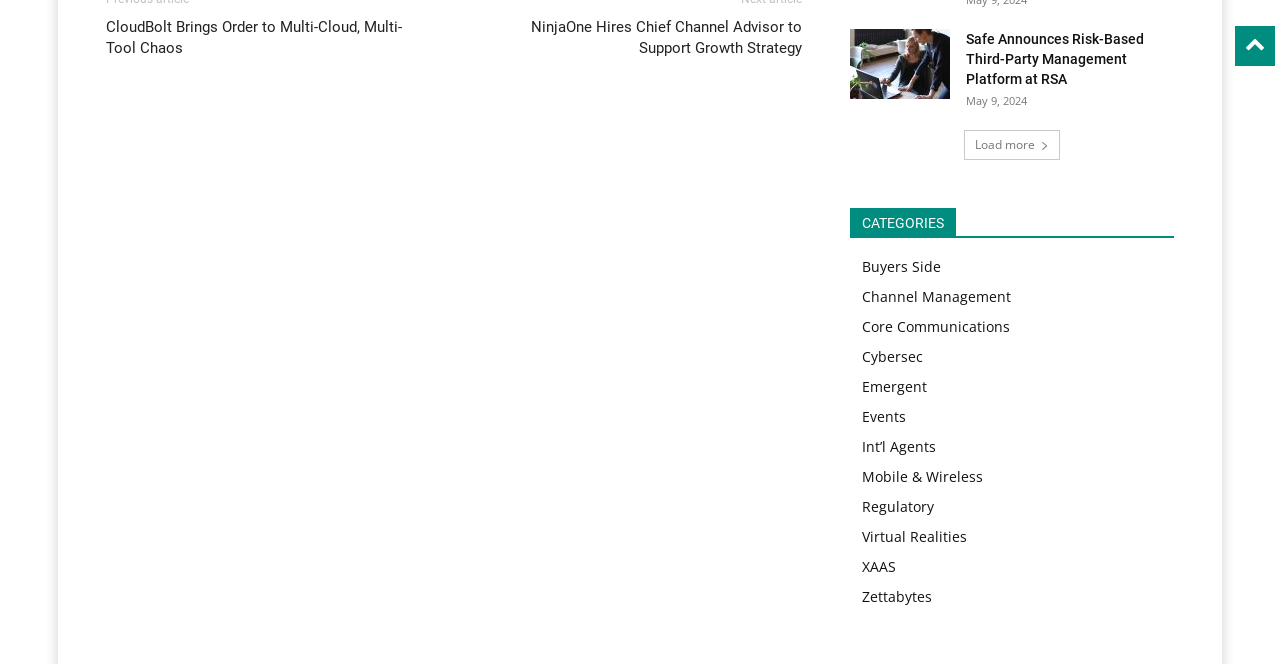Using the given element description, provide the bounding box coordinates (top-left x, top-left y, bottom-right x, bottom-right y) for the corresponding UI element in the screenshot: Virtual Realities

[0.673, 0.793, 0.755, 0.822]